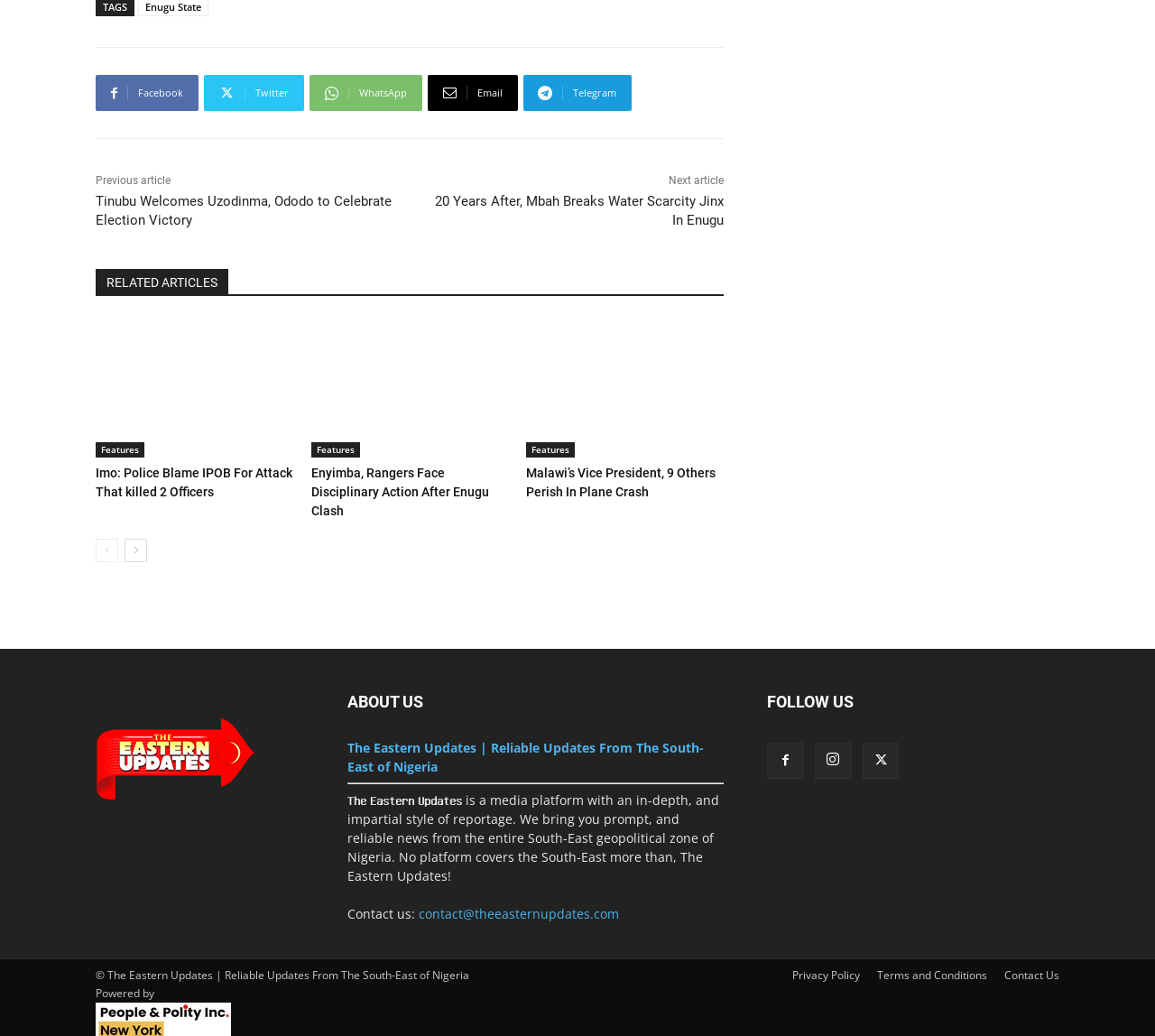Answer the following query with a single word or phrase:
What is the topic of the article 'Tinubu Welcomes Uzodinma, Ododo to Celebrate Election Victory'?

Politics